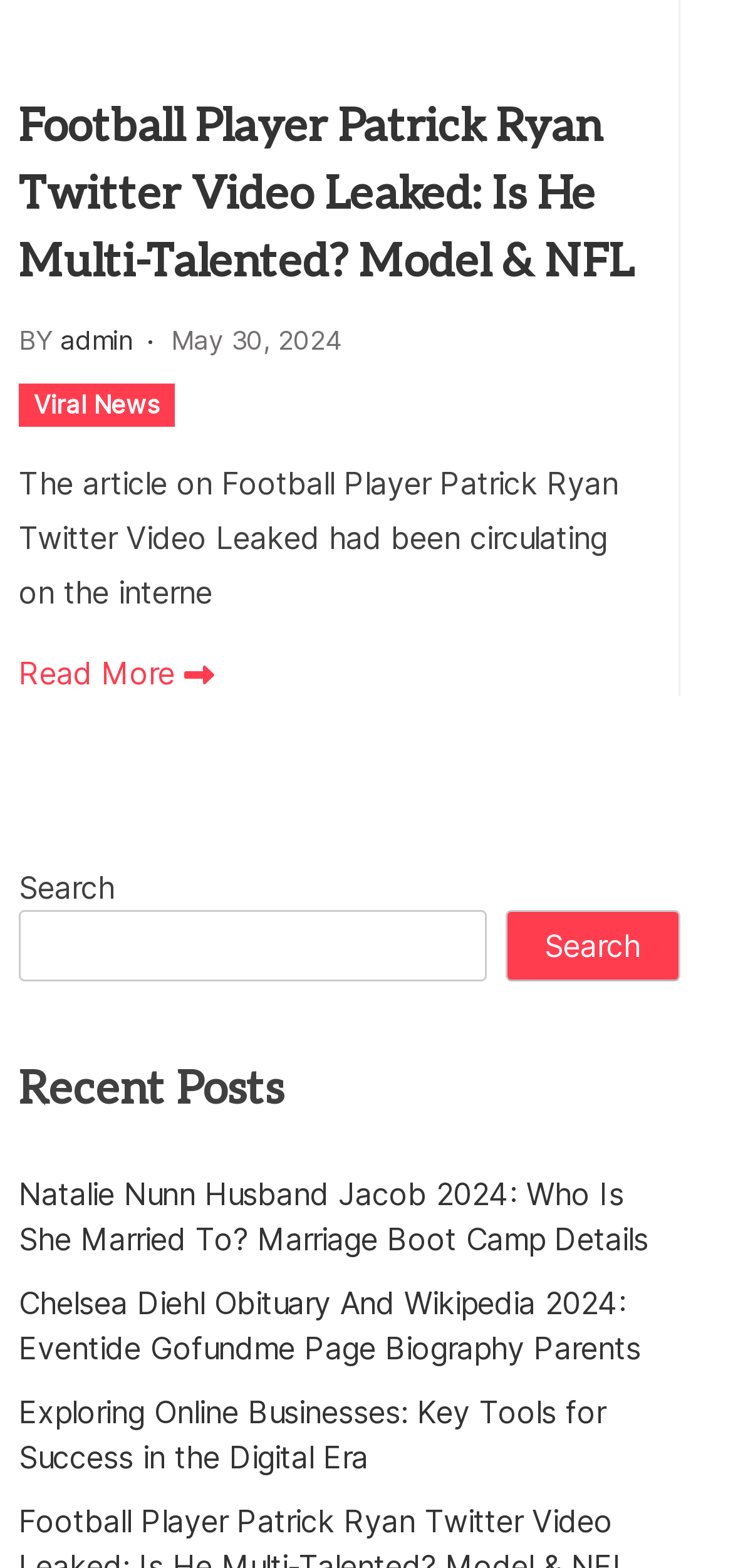Specify the bounding box coordinates for the region that must be clicked to perform the given instruction: "Check the article by admin".

[0.082, 0.206, 0.182, 0.227]